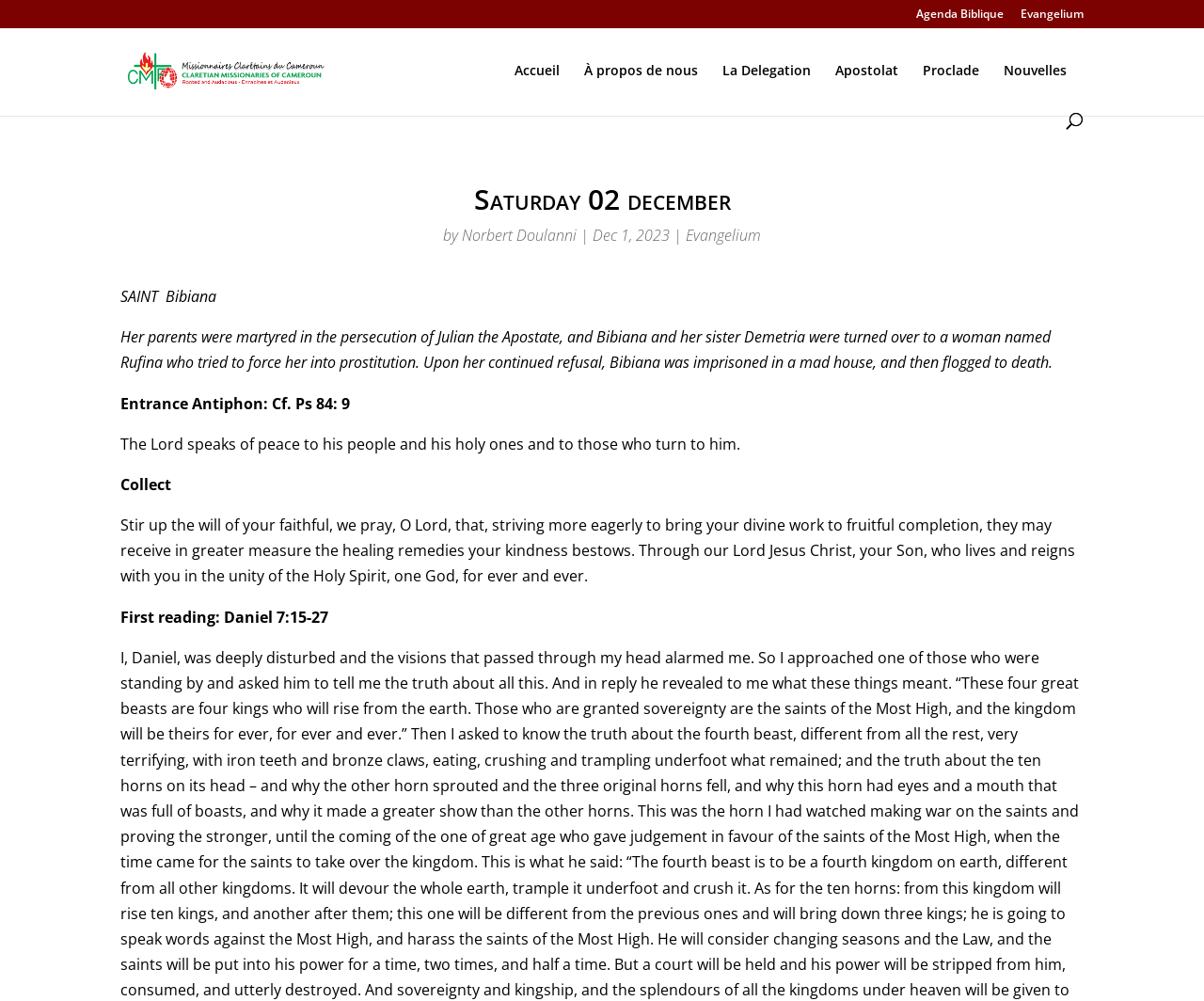Please give the bounding box coordinates of the area that should be clicked to fulfill the following instruction: "Go to the page of Evangelium". The coordinates should be in the format of four float numbers from 0 to 1, i.e., [left, top, right, bottom].

[0.848, 0.008, 0.9, 0.028]